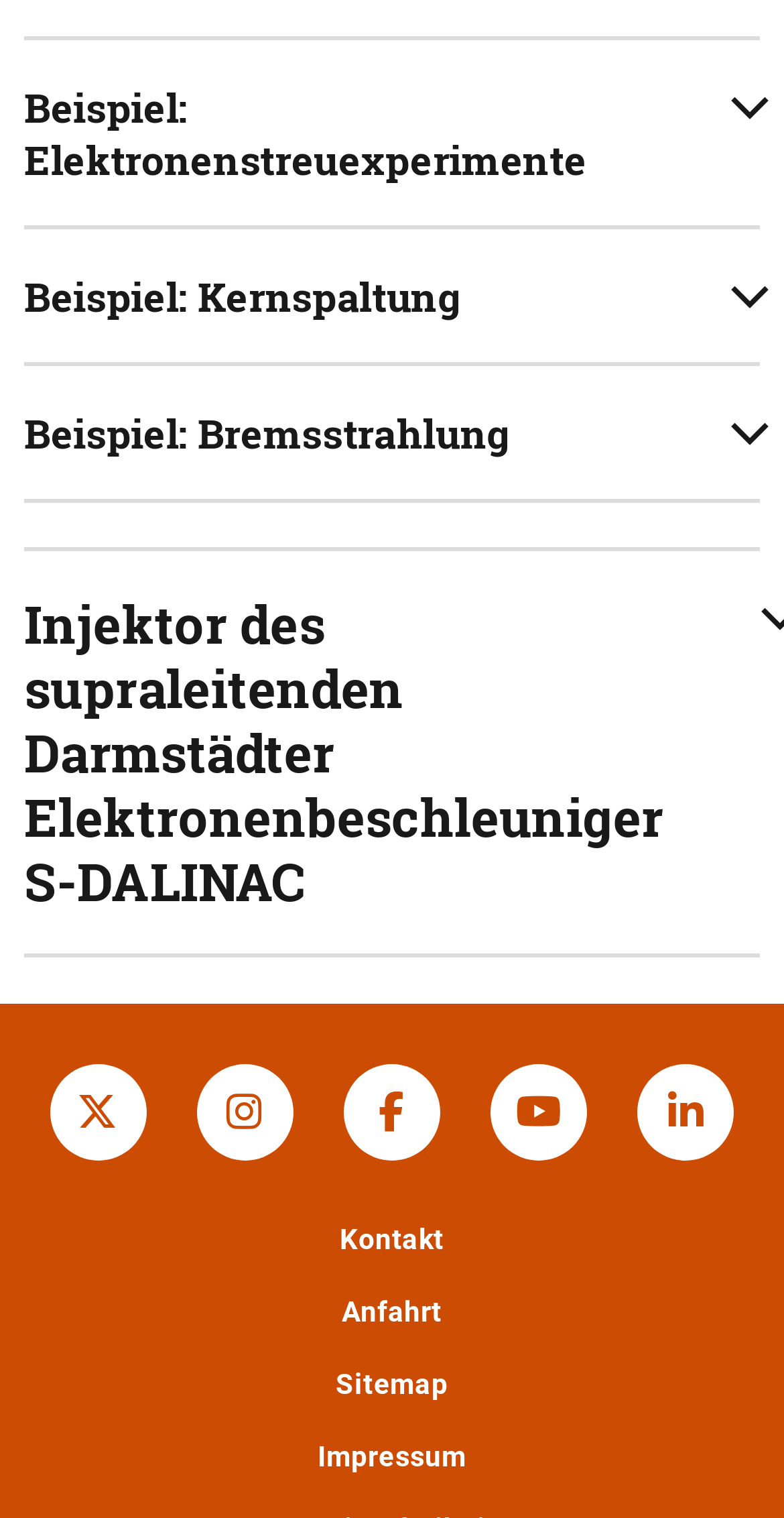Bounding box coordinates should be in the format (top-left x, top-left y, bottom-right x, bottom-right y) and all values should be floating point numbers between 0 and 1. Determine the bounding box coordinate for the UI element described as: Twitter-Kanal der TU Darmstadt

[0.063, 0.701, 0.186, 0.765]